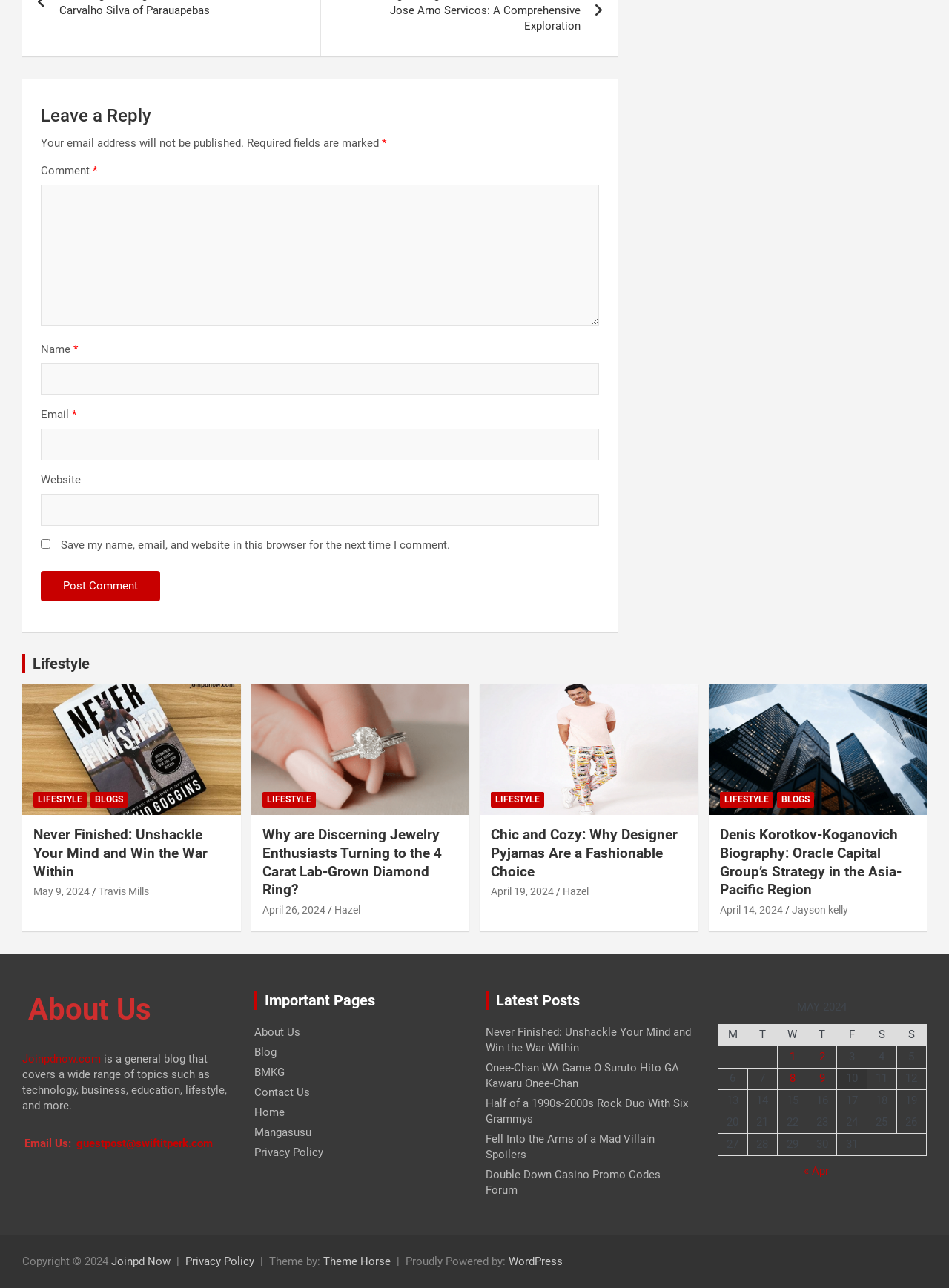Kindly determine the bounding box coordinates of the area that needs to be clicked to fulfill this instruction: "Read the article 'Never Finished: Unshackle Your Mind and Win the War Within'".

[0.035, 0.641, 0.219, 0.683]